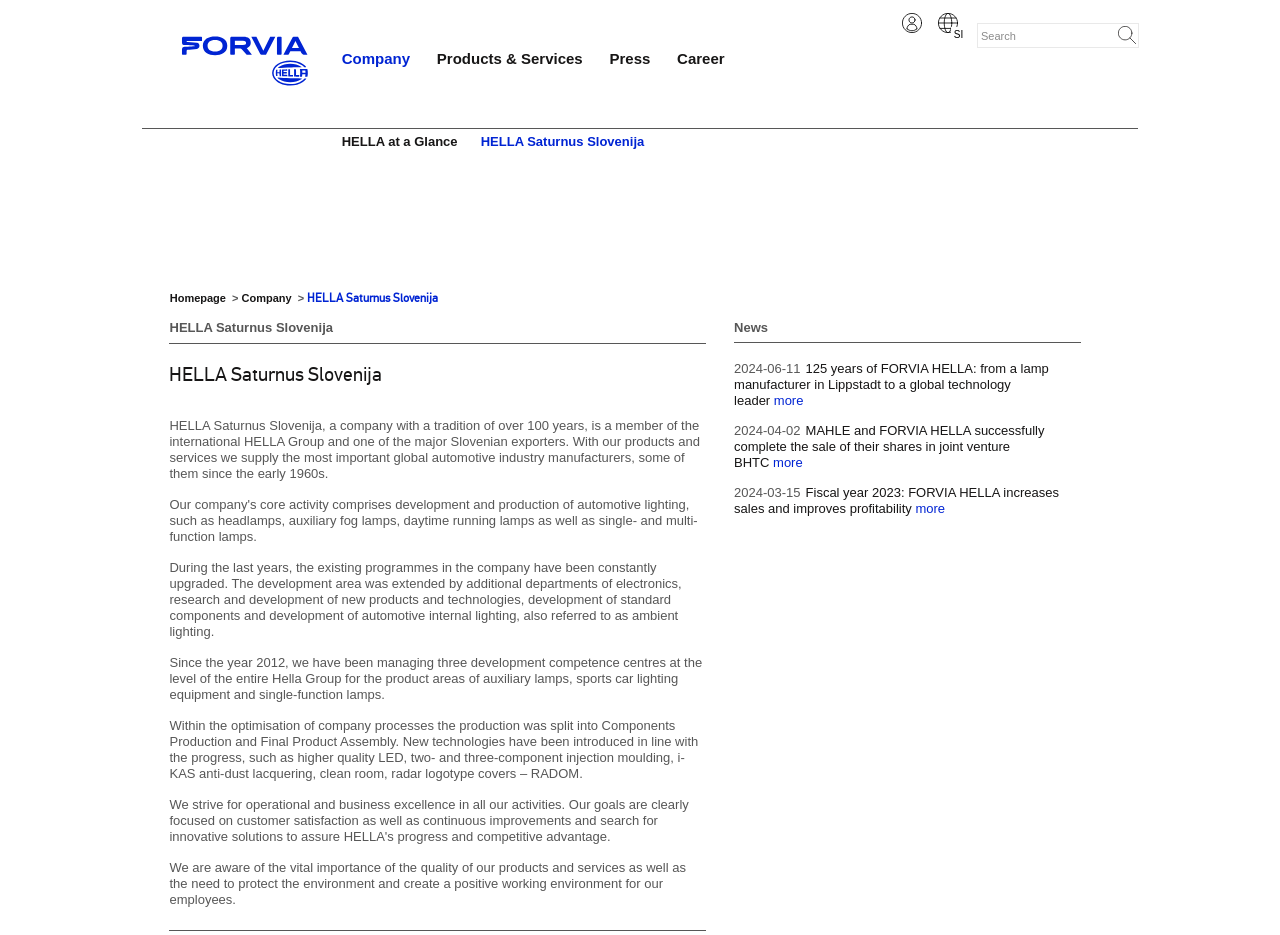Find the bounding box coordinates for the UI element that matches this description: "alt="Logo HELLA"".

[0.133, 0.088, 0.249, 0.106]